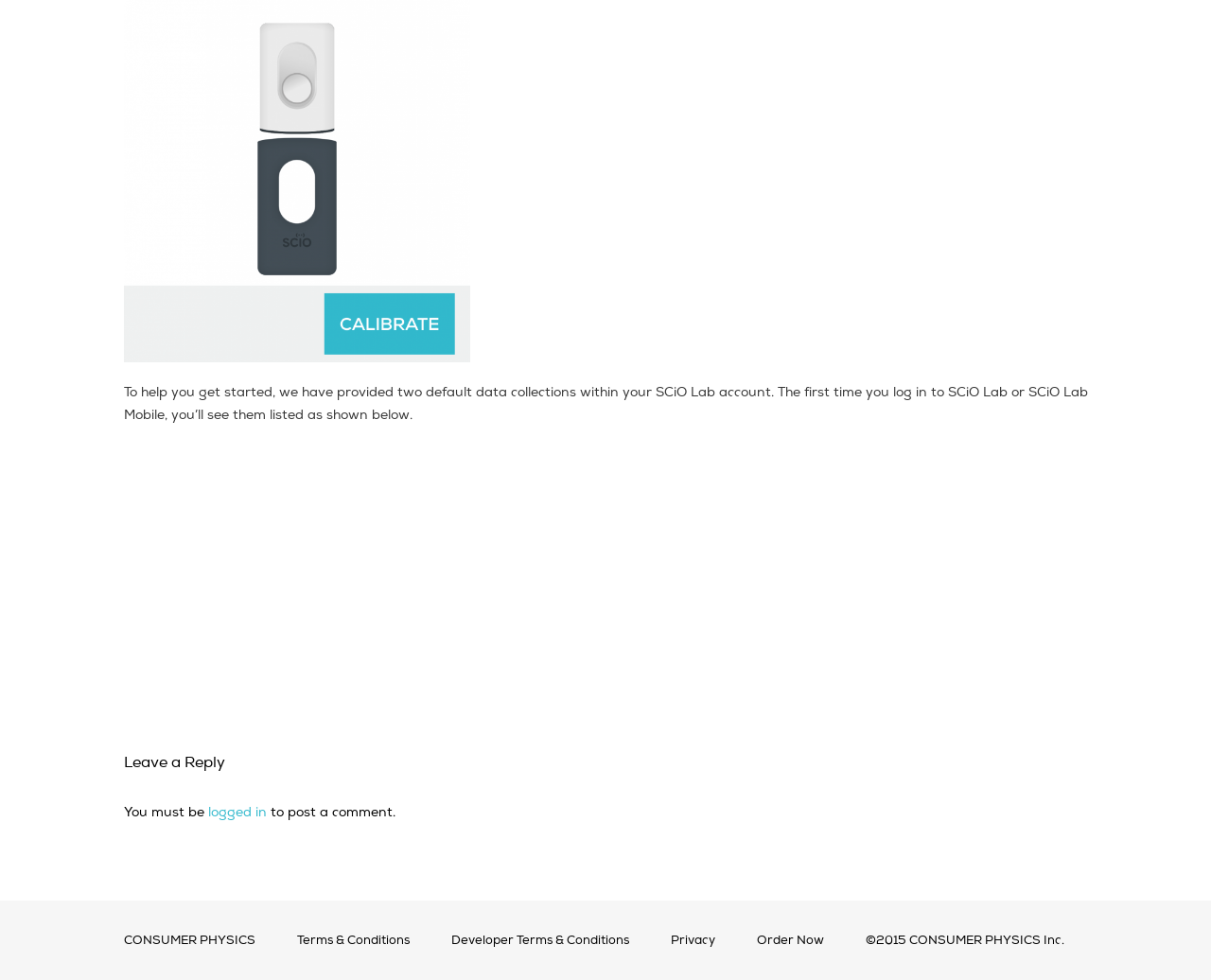Find the bounding box coordinates for the area you need to click to carry out the instruction: "View first data collection list". The coordinates should be four float numbers between 0 and 1, indicated as [left, top, right, bottom].

[0.102, 0.672, 0.388, 0.686]